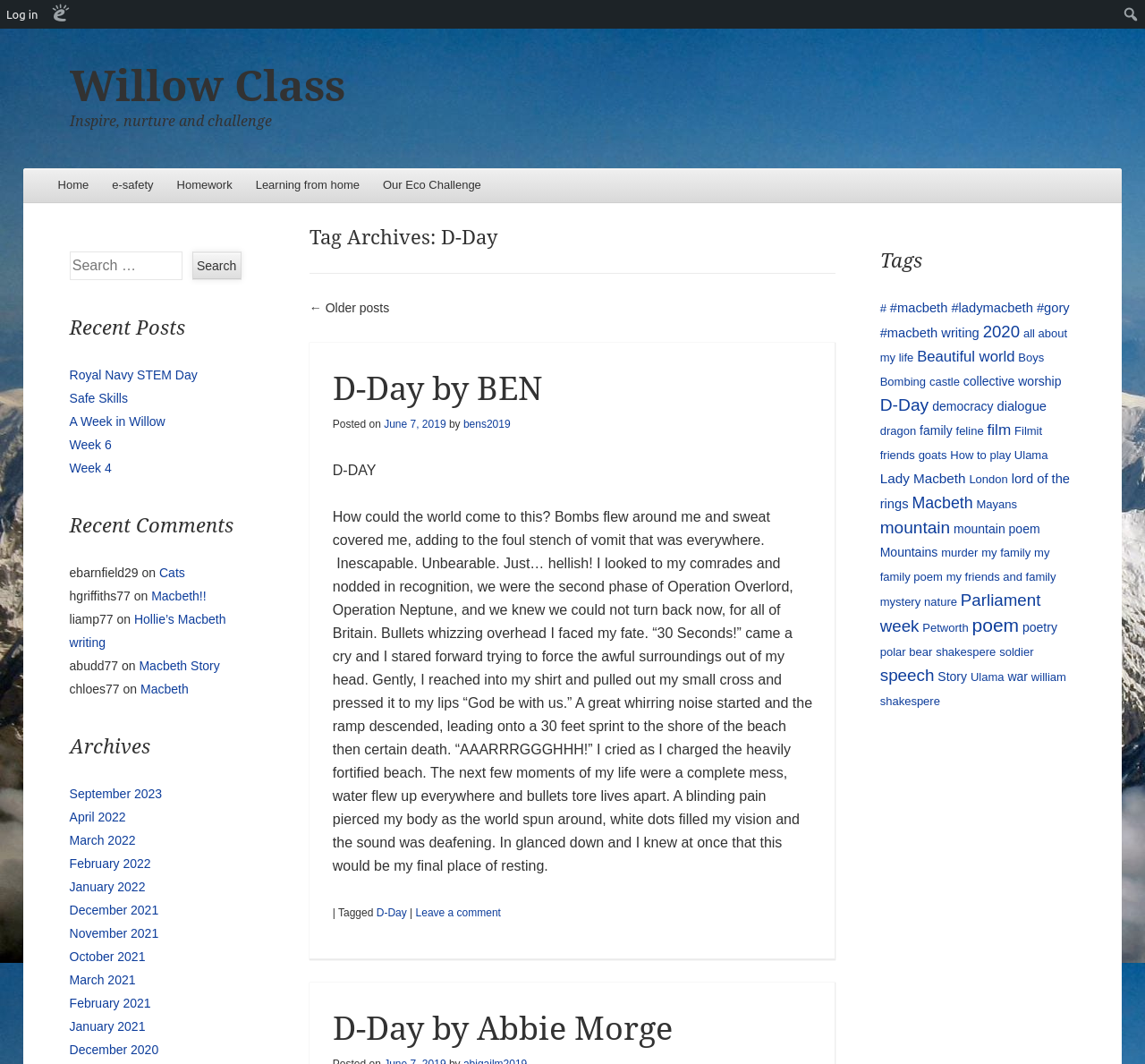Can you give a detailed response to the following question using the information from the image? How many links are there in the 'Recent Posts' section?

The 'Recent Posts' section is located on the left side of the webpage. It has four links, which are 'Royal Navy STEM Day', 'Safe Skills', 'A Week in Willow', and 'Week 6'.